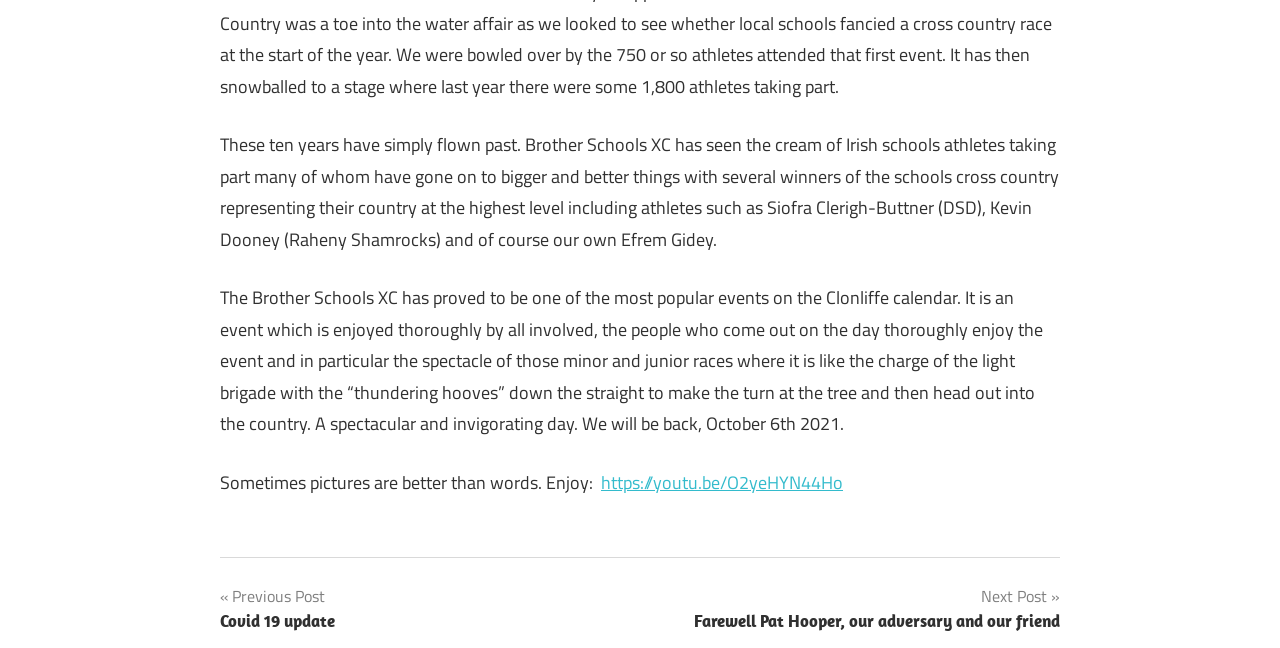Using the description: "https://youtu.be/O2yeHYN44Ho", identify the bounding box of the corresponding UI element in the screenshot.

[0.47, 0.723, 0.659, 0.765]